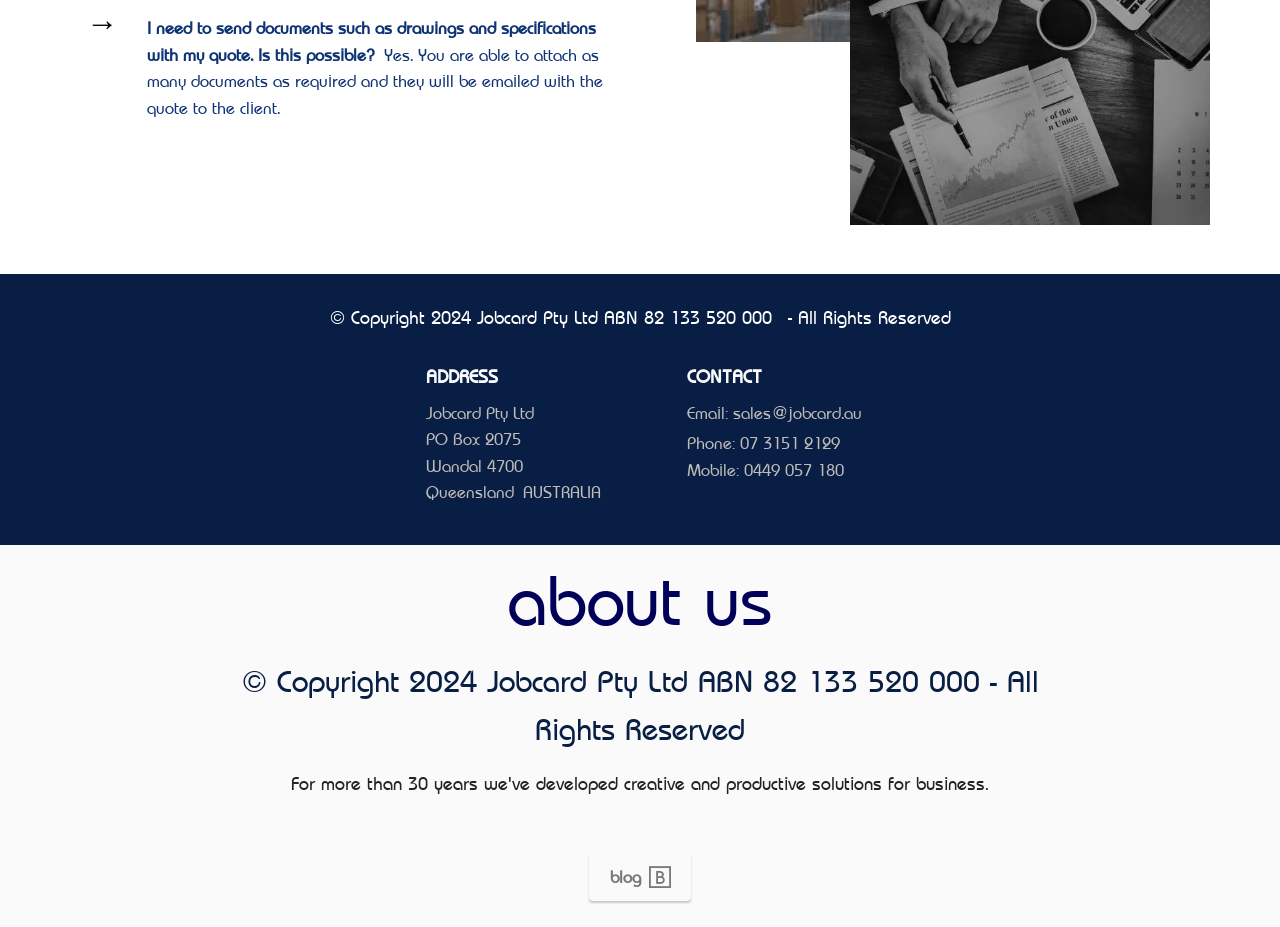Respond to the question below with a concise word or phrase:
What is the company's copyright year?

2024